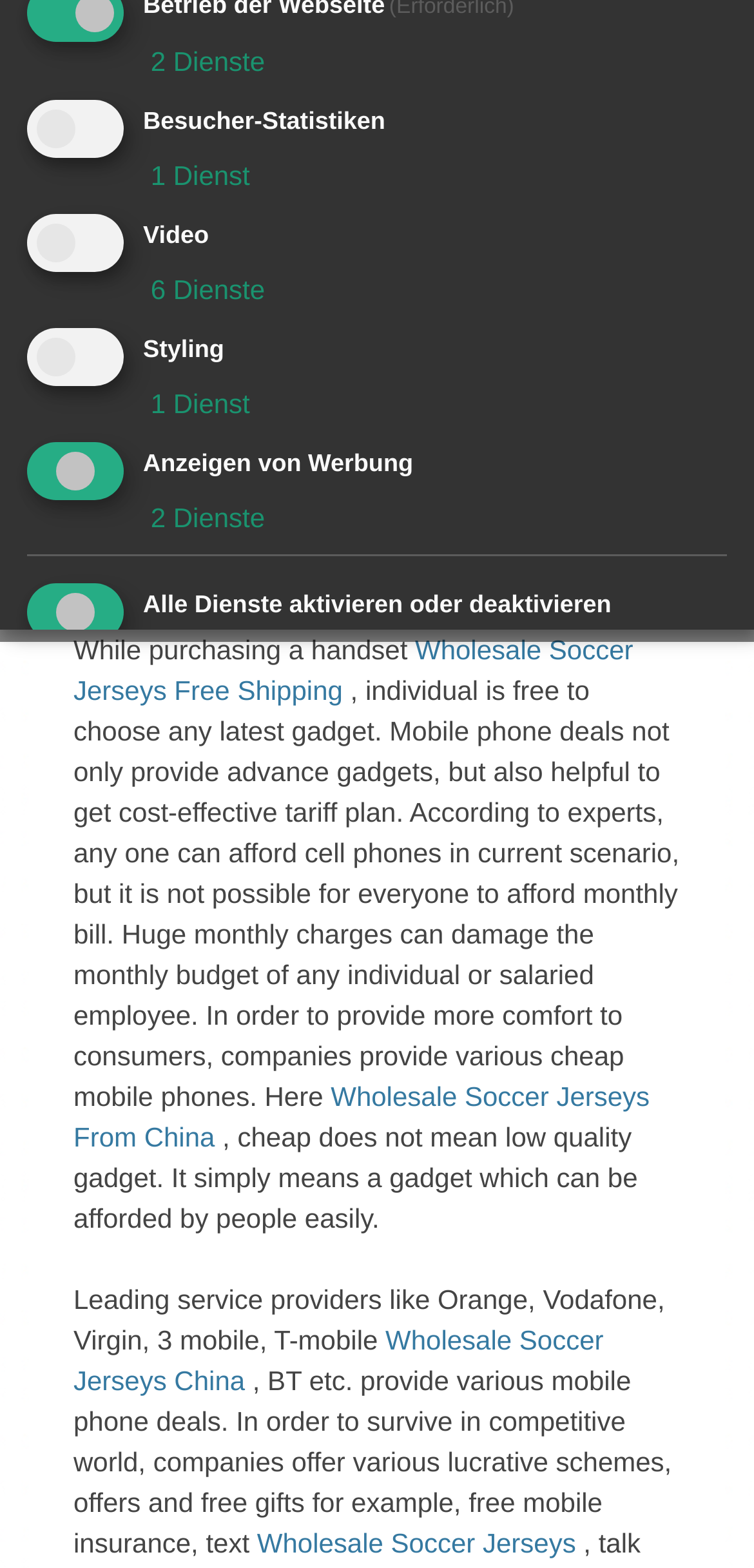Find the coordinates for the bounding box of the element with this description: "parent_node: Styling aria-describedby="purpose-item-styling-description"".

[0.036, 0.209, 0.164, 0.246]